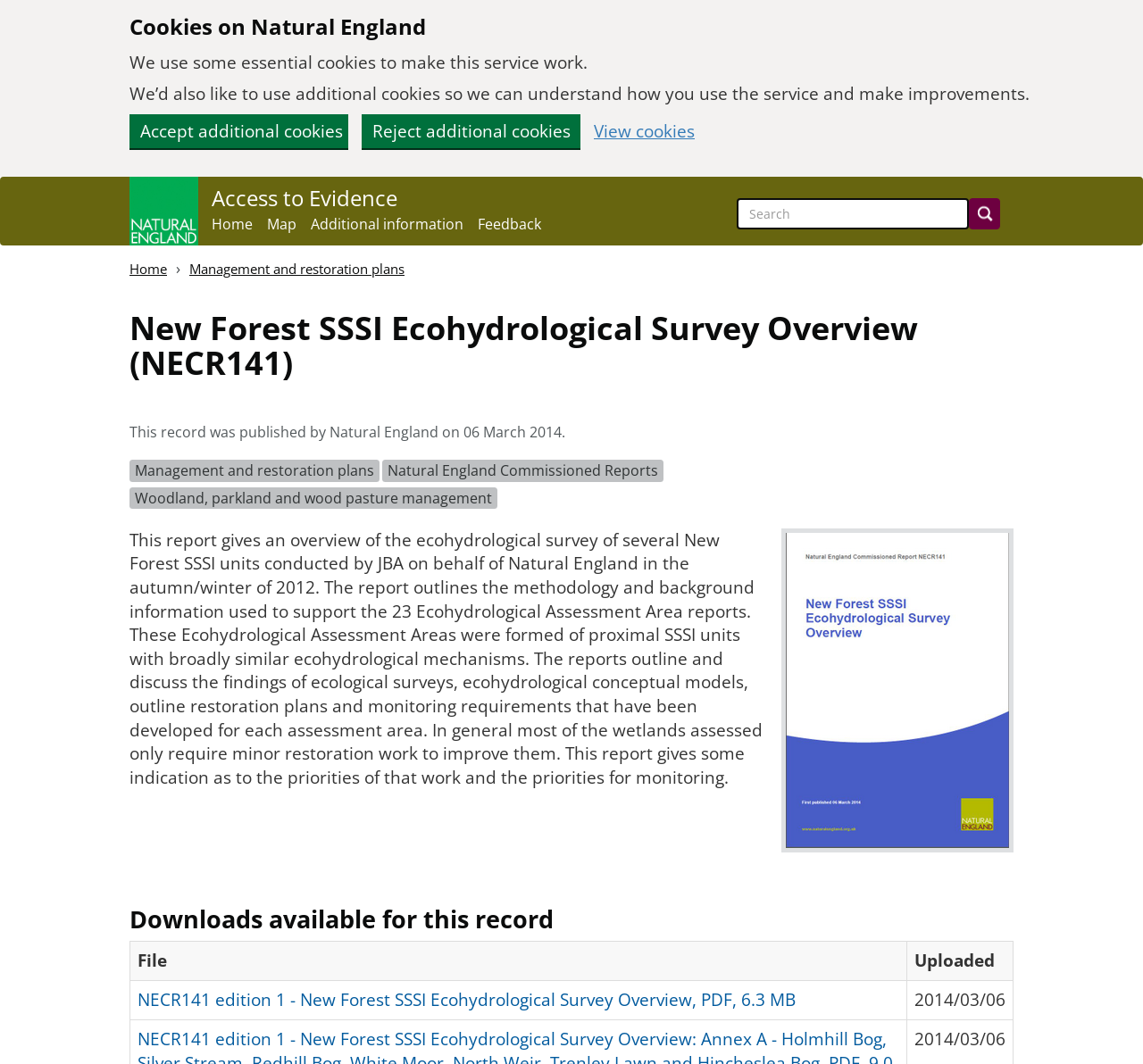Find the bounding box coordinates of the clickable area required to complete the following action: "Go to Natural England homepage".

[0.113, 0.166, 0.173, 0.231]